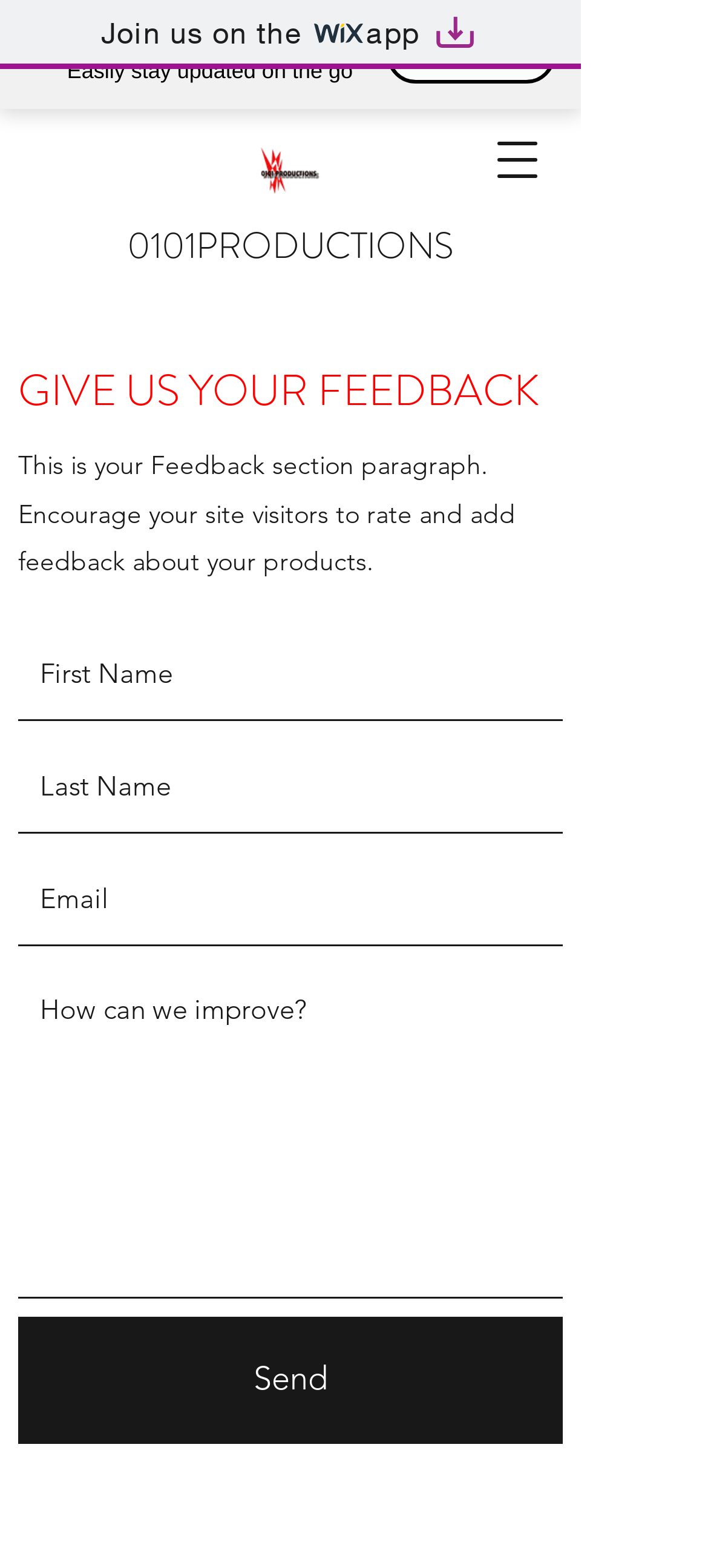Kindly determine the bounding box coordinates for the area that needs to be clicked to execute this instruction: "Enter first name".

[0.026, 0.4, 0.795, 0.46]